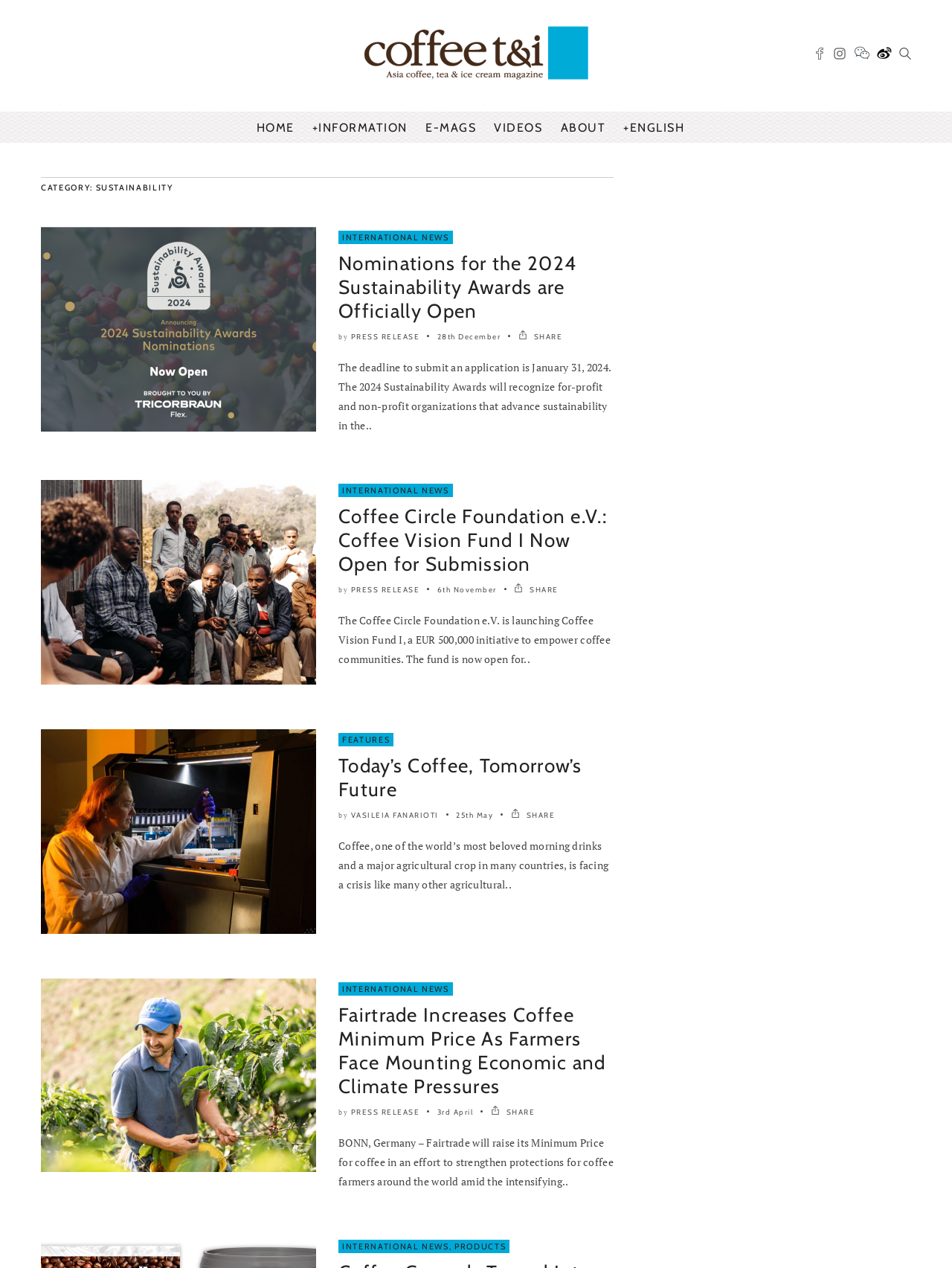What is the name of the foundation mentioned in the second article?
Please provide a detailed answer to the question.

The name of the foundation mentioned in the second article is Coffee Circle Foundation e.V., which is launching Coffee Vision Fund I, a EUR 500,000 initiative to empower coffee communities.